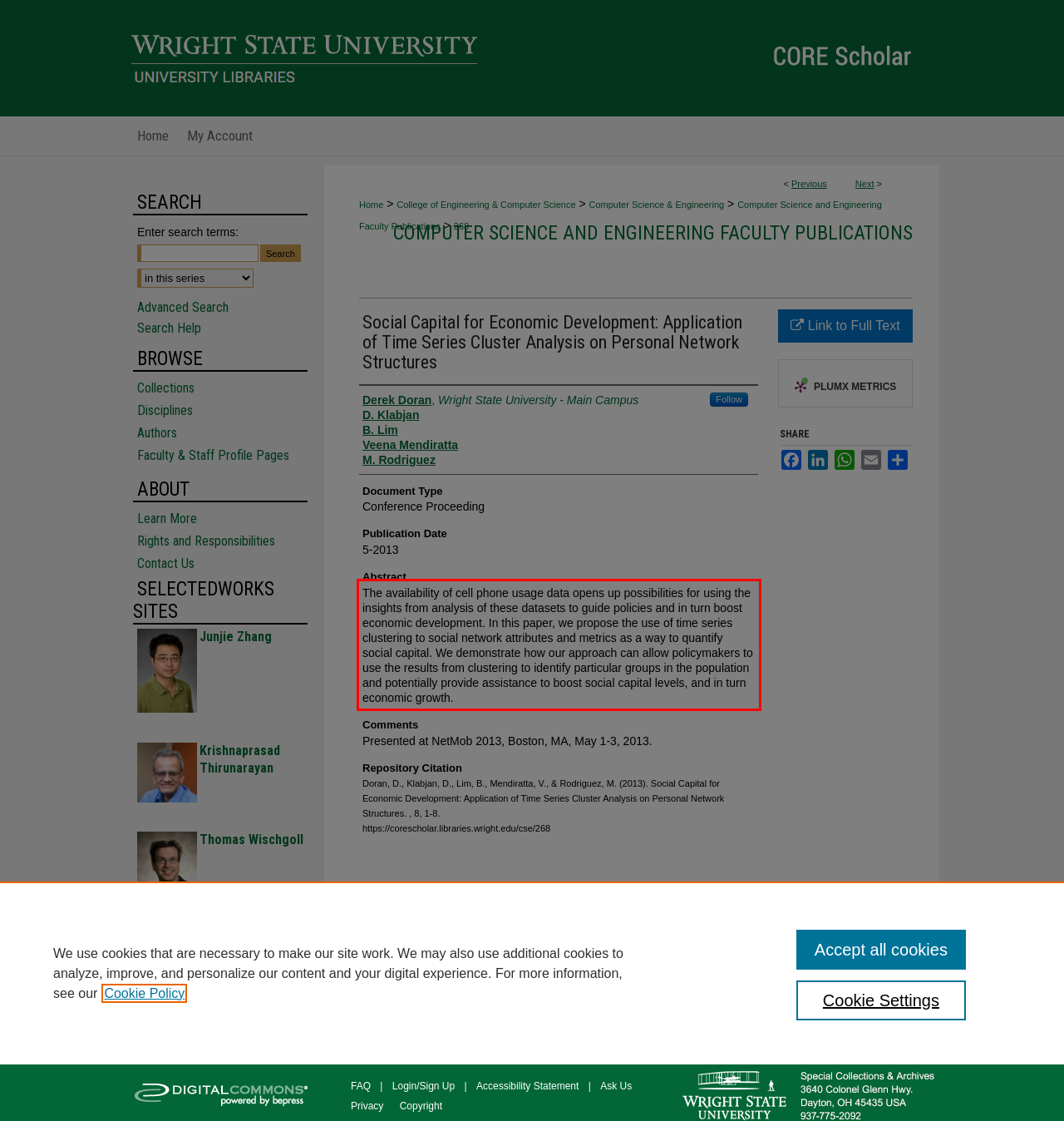Perform OCR on the text inside the red-bordered box in the provided screenshot and output the content.

The availability of cell phone usage data opens up possibilities for using the insights from analysis of these datasets to guide policies and in turn boost economic development. In this paper, we propose the use of time series clustering to social network attributes and metrics as a way to quantify social capital. We demonstrate how our approach can allow policymakers to use the results from clustering to identify particular groups in the population and potentially provide assistance to boost social capital levels, and in turn economic growth.